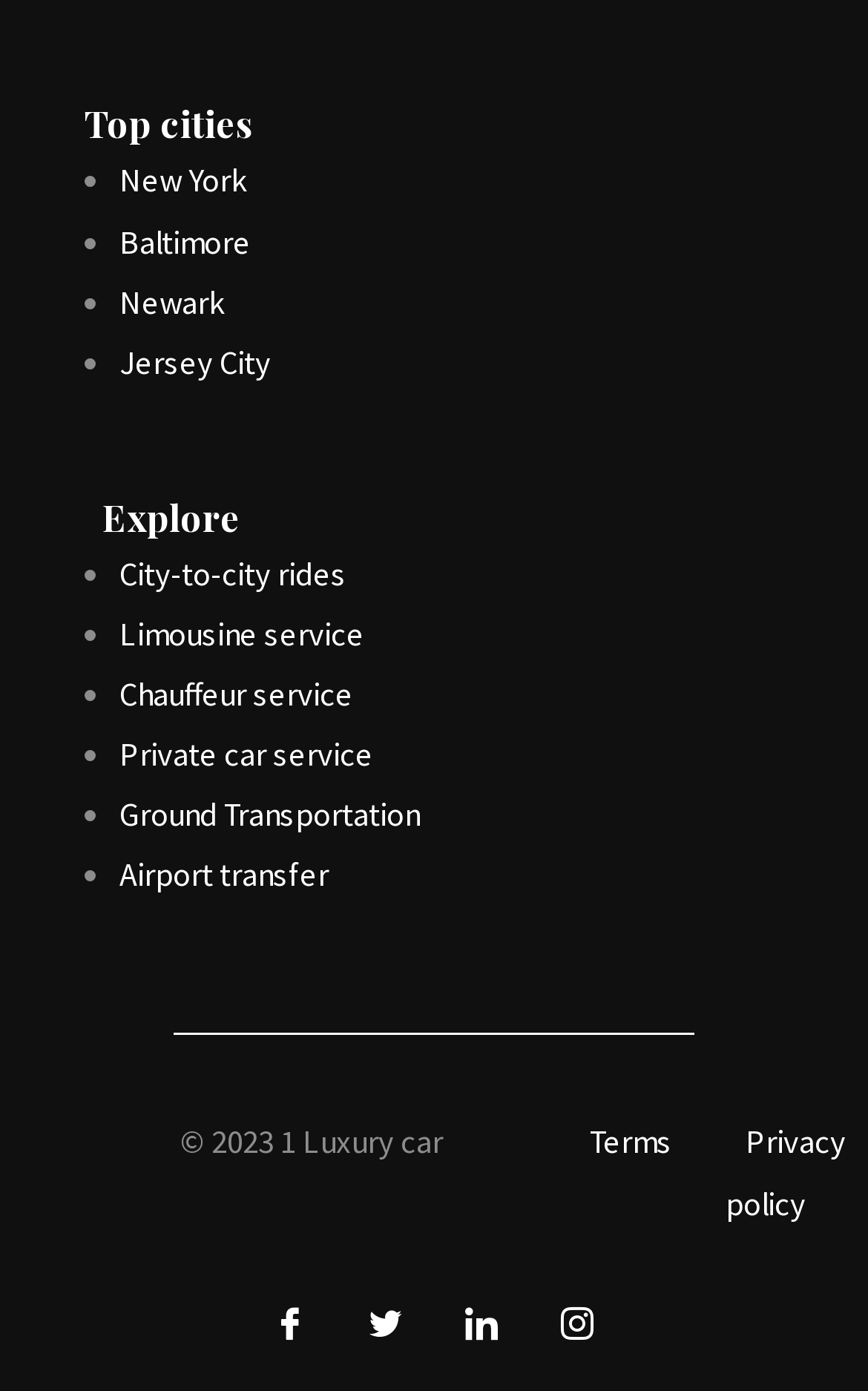What is the last service listed?
Please provide a comprehensive answer based on the visual information in the image.

I looked at the list of services under the 'Explore' heading and found that the last one is 'Airport transfer', which is linked to a webpage.